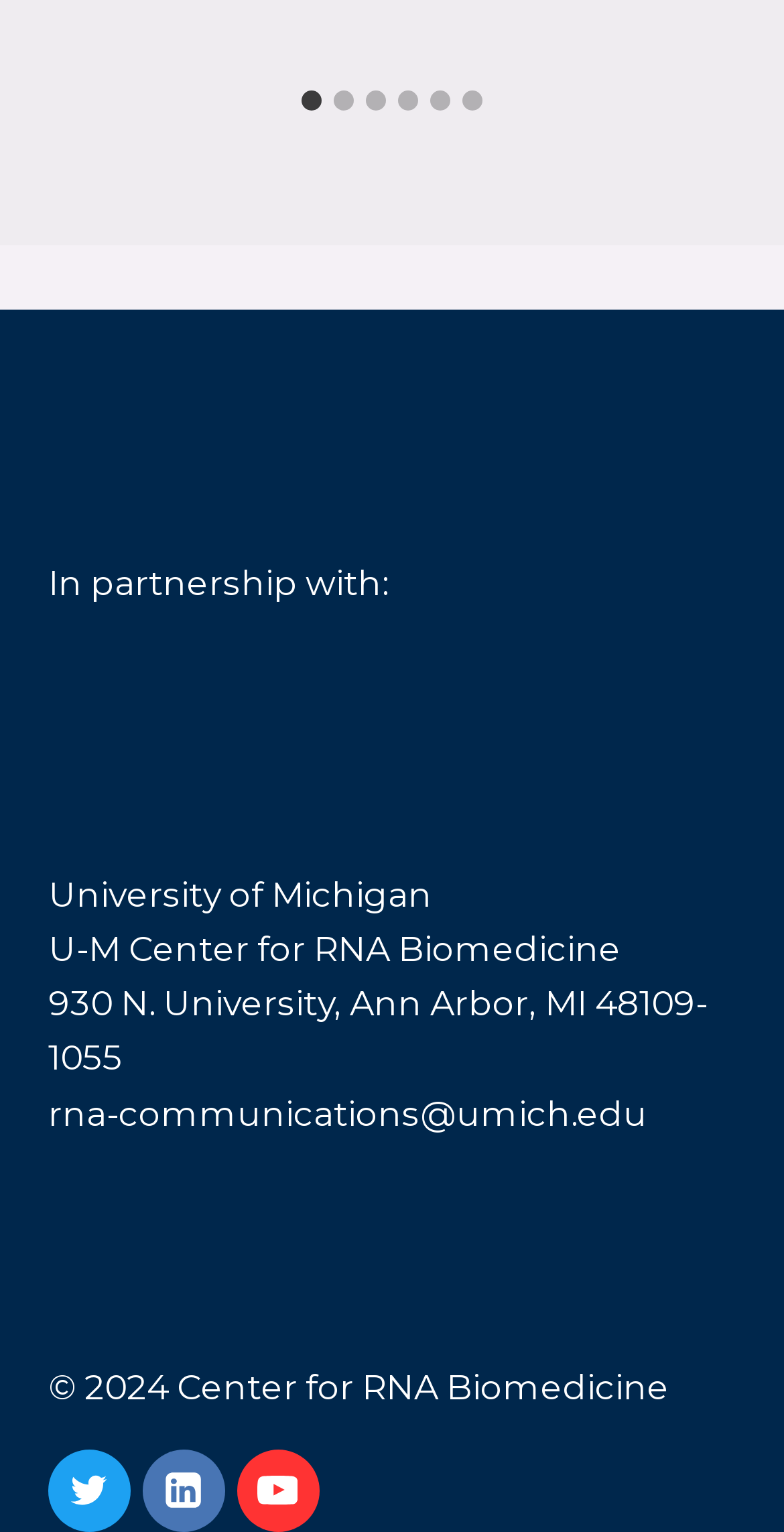Please specify the bounding box coordinates for the clickable region that will help you carry out the instruction: "Send an email to rna-communications@umich.edu".

[0.062, 0.713, 0.826, 0.74]